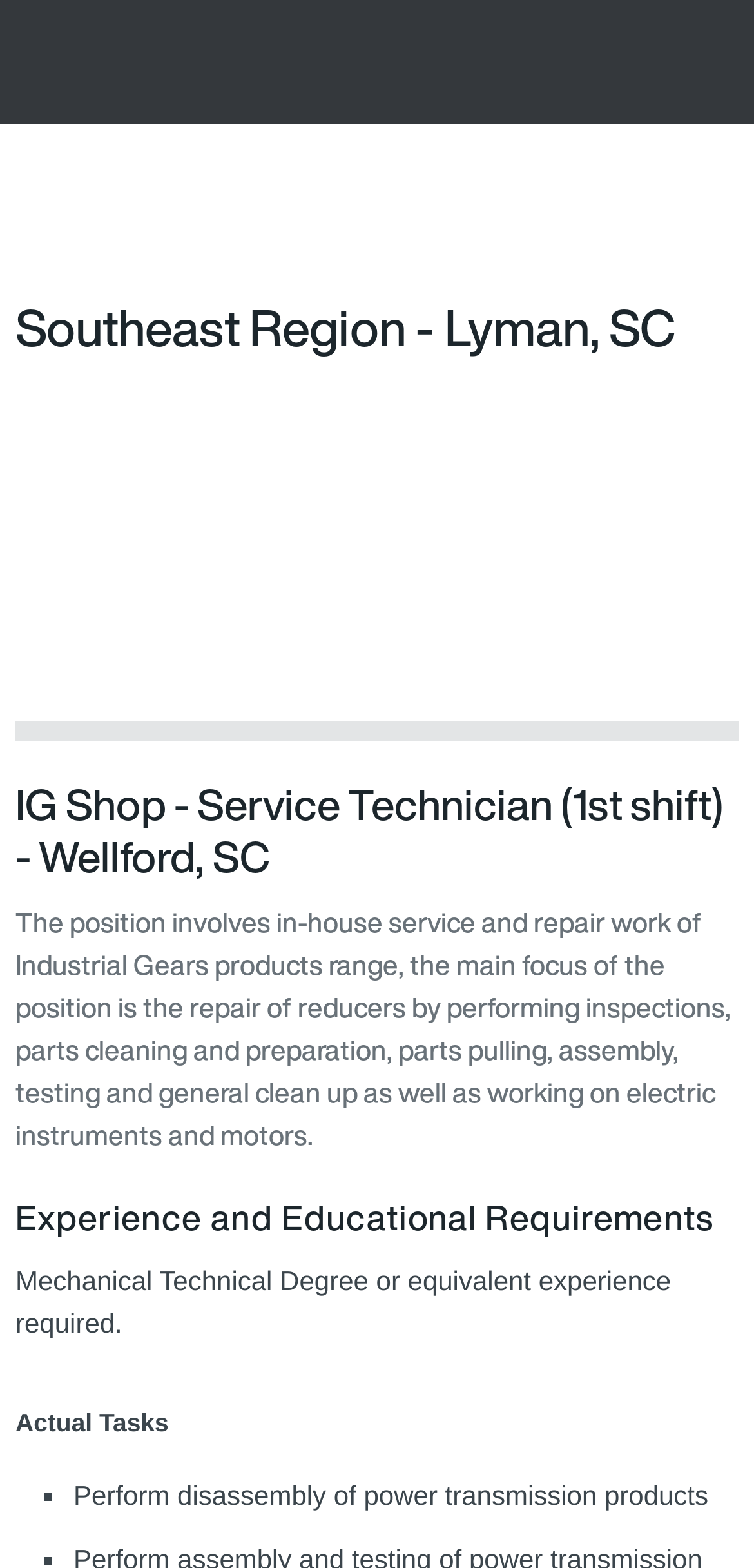Offer a meticulous caption that includes all visible features of the webpage.

The webpage appears to be a job details template for a Service Technician position in the Southeast Region, specifically in Lyman, SC. At the top of the page, there is a heading that displays the region and location. Below this heading, there is an article section that contains an image, likely a logo or a graphic related to the company or region.

Further down the page, there is another article section that contains the main job details. This section is headed by a title that matches the page title, "IG Shop - Service Technician (1st shift) - Wellford, SC". Below this title, there is a paragraph of text that describes the job responsibilities, including in-house service and repair work, inspections, parts cleaning, and assembly.

Following this description, there is a section dedicated to the experience and educational requirements for the job. This section is headed by a subheading and contains a brief statement requiring a Mechanical Technical Degree or equivalent experience.

The final section of the page is dedicated to the actual tasks involved in the job. This section is headed by a subheading and contains a list of tasks, with the first item being "Perform disassembly of power transmission products". The list is marked by a bullet point symbol, "■".